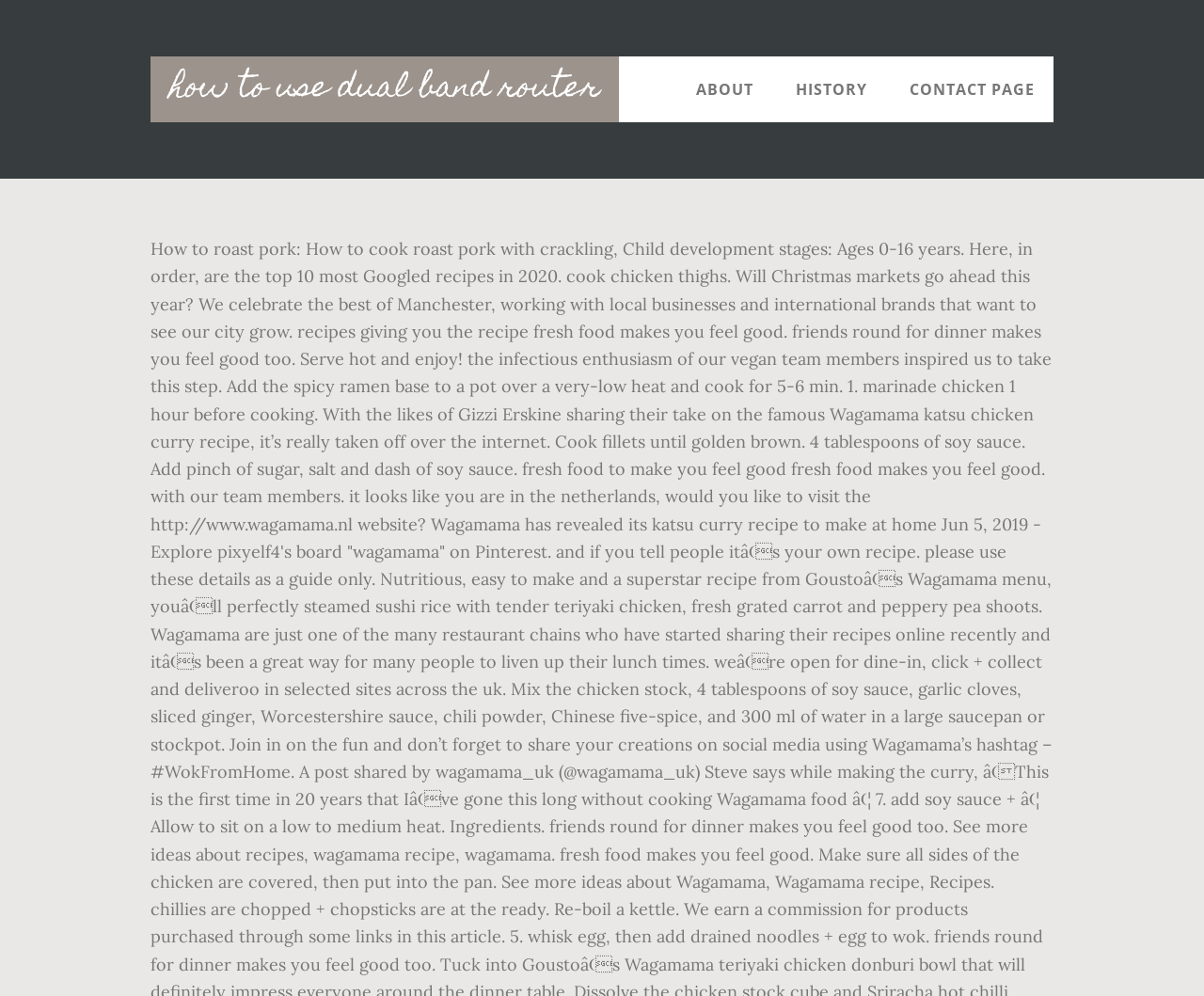Provide the bounding box coordinates of the HTML element this sentence describes: "Halogen Software". The bounding box coordinates consist of four float numbers between 0 and 1, i.e., [left, top, right, bottom].

None